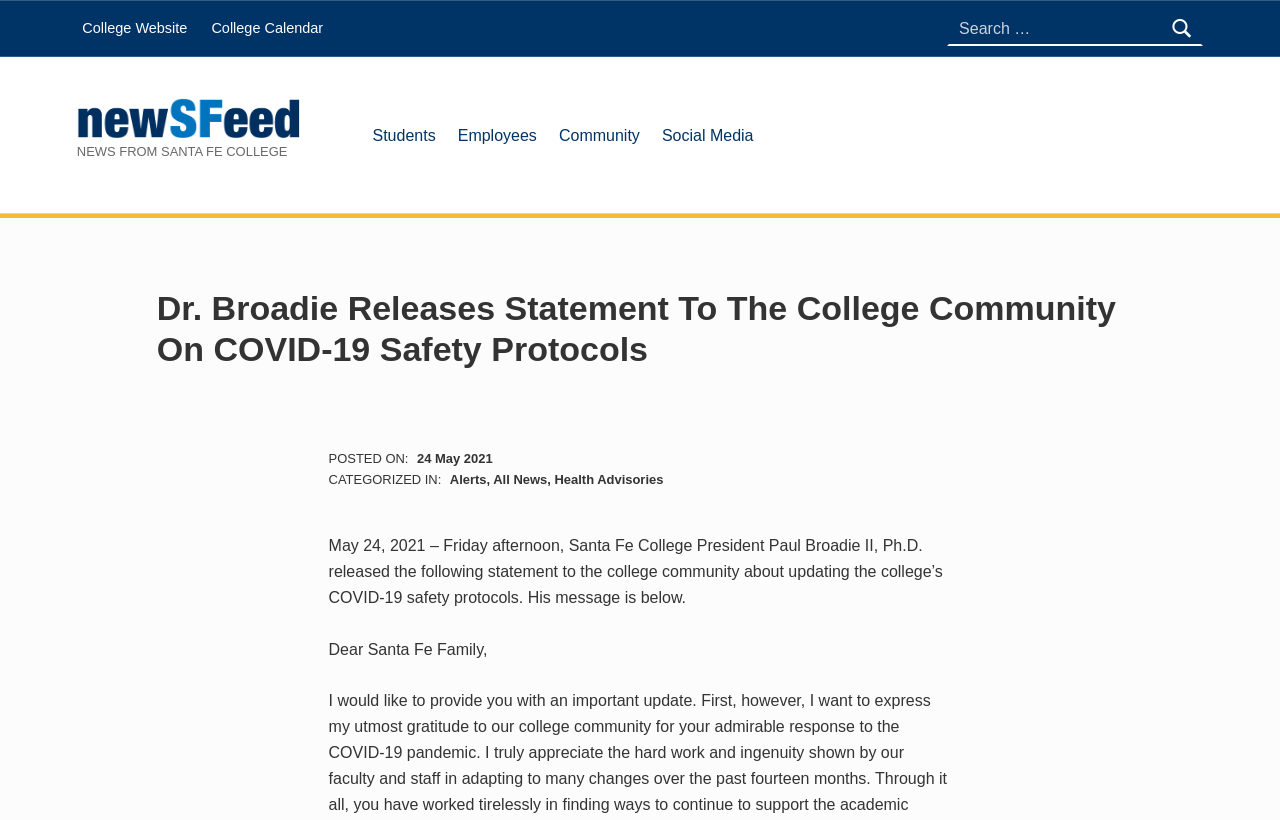What is the date of the statement released by the college president?
Using the image, elaborate on the answer with as much detail as possible.

The answer can be found in the footer section of the webpage where it says 'POSTED ON: 24 May 2021'.